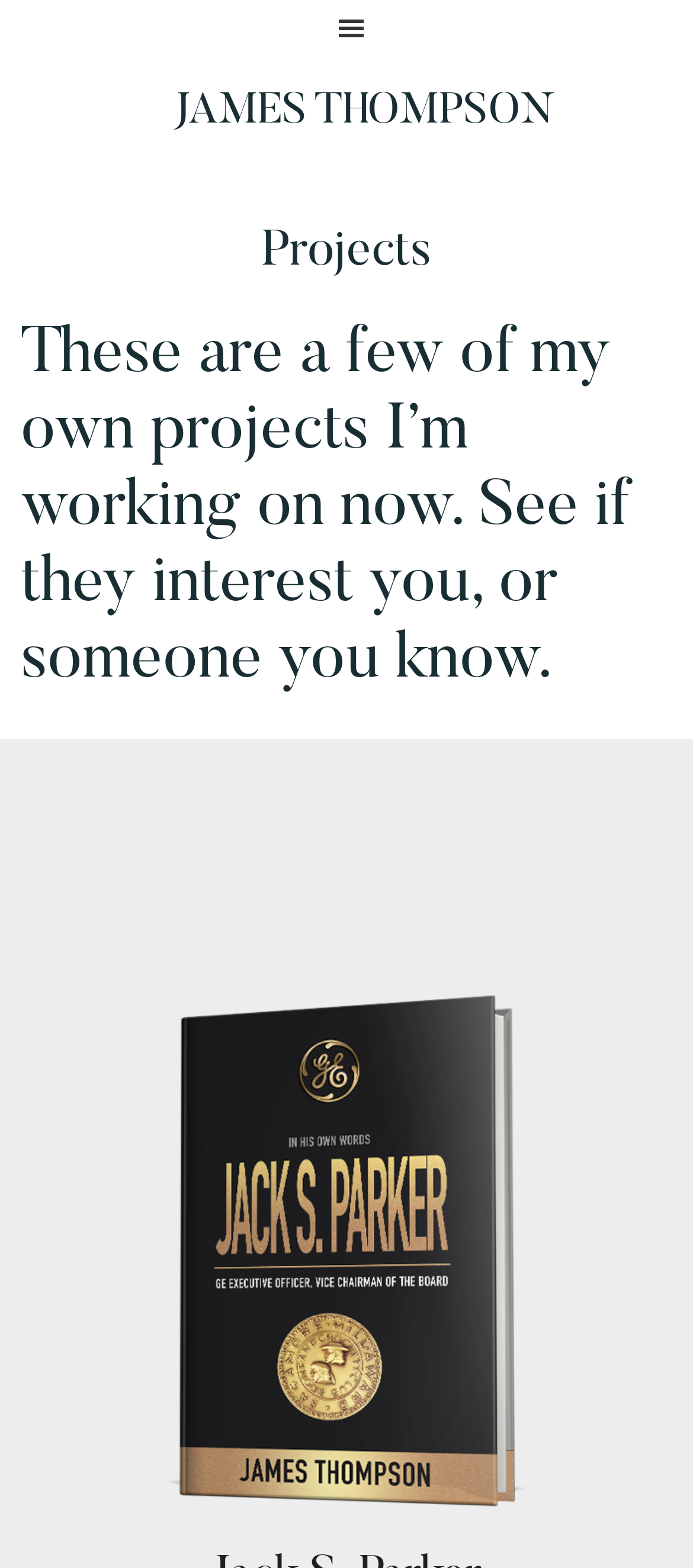From the element description James Thompson, predict the bounding box coordinates of the UI element. The coordinates must be specified in the format (top-left x, top-left y, bottom-right x, bottom-right y) and should be within the 0 to 1 range.

[0.251, 0.058, 0.8, 0.085]